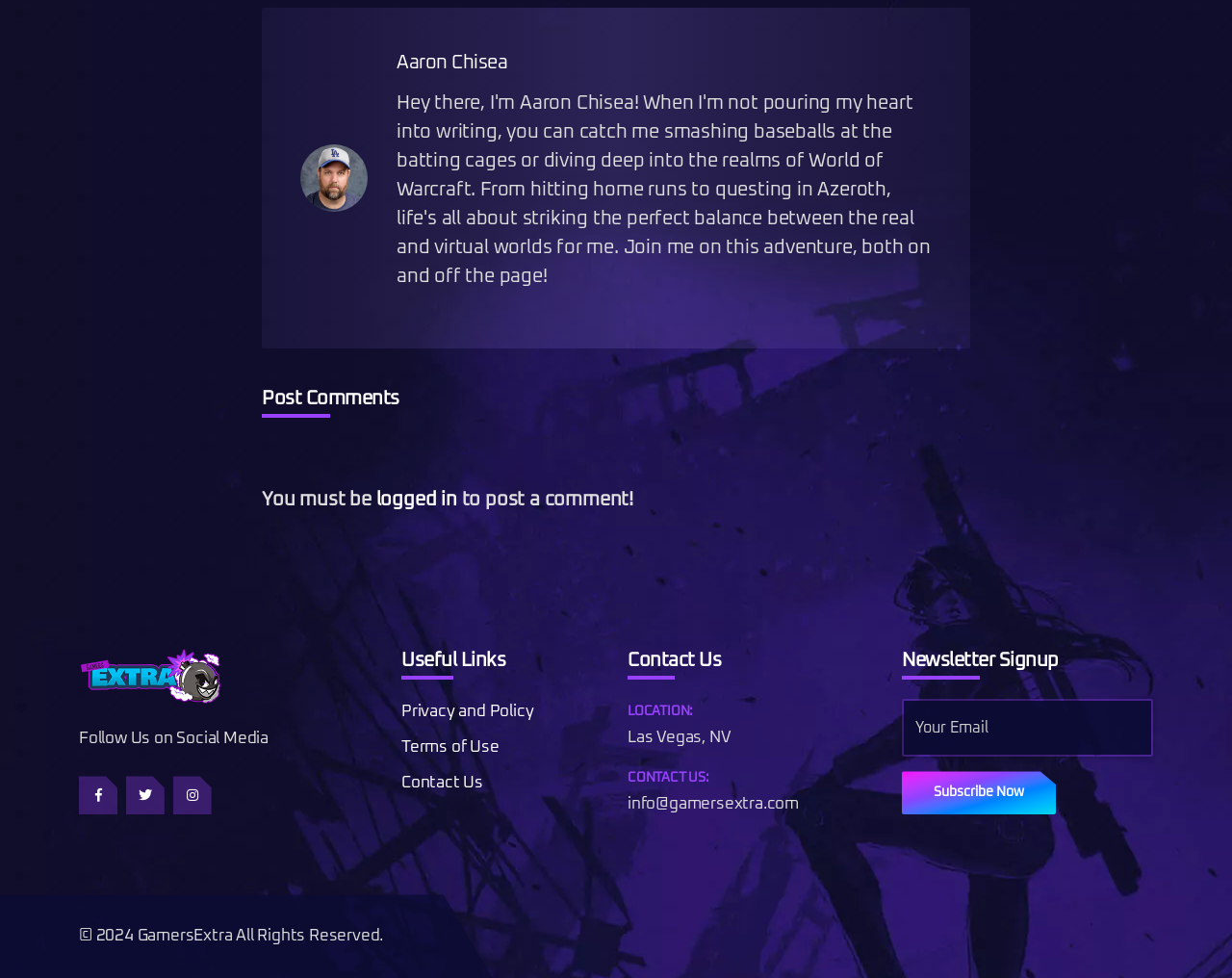What is the location of the contact address?
Please give a detailed and thorough answer to the question, covering all relevant points.

The contact information section of the webpage mentions the location as 'Las Vegas, NV'.